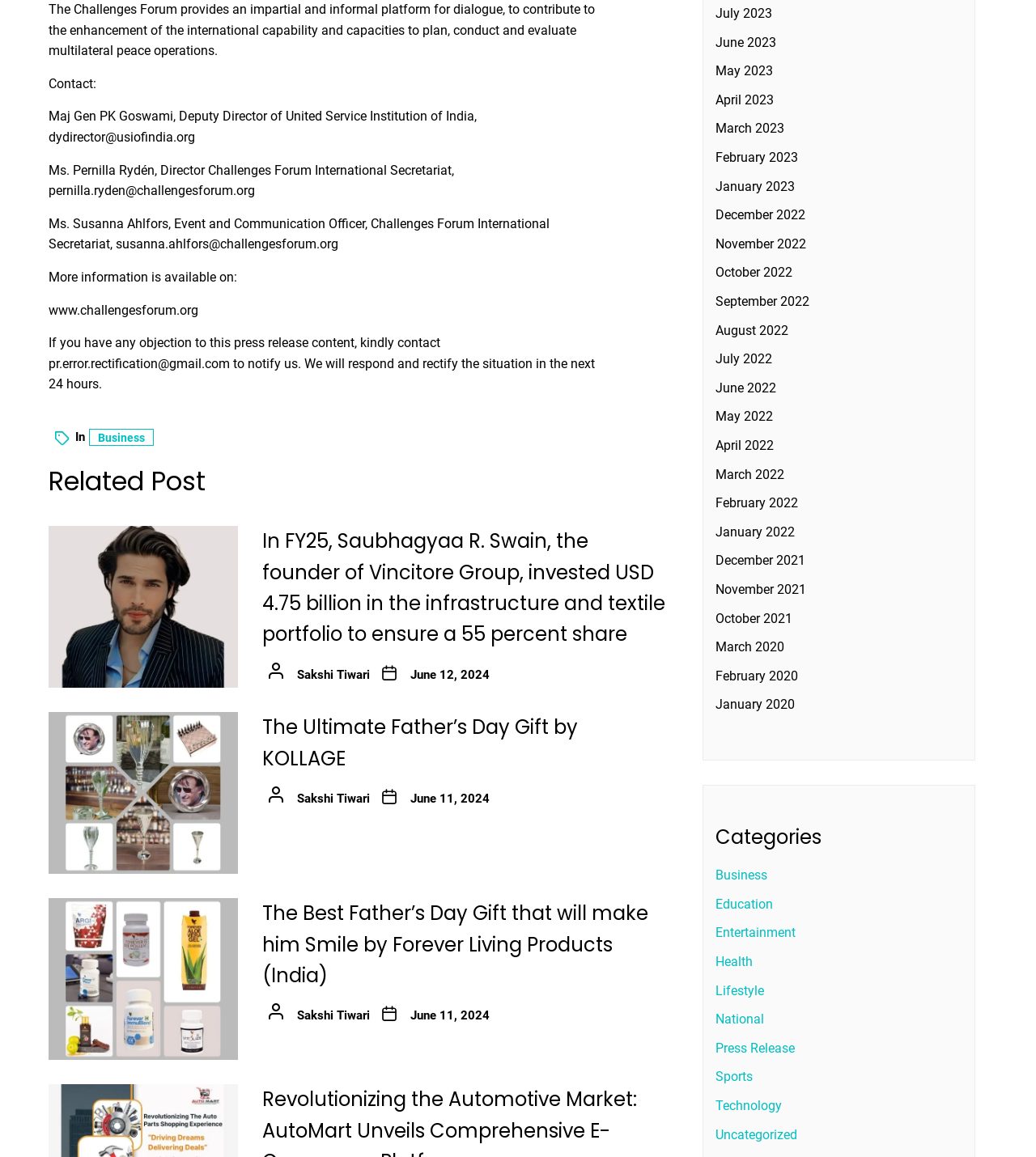Identify the bounding box for the UI element described as: "June 11, 2024". The coordinates should be four float numbers between 0 and 1, i.e., [left, top, right, bottom].

[0.396, 0.684, 0.473, 0.696]